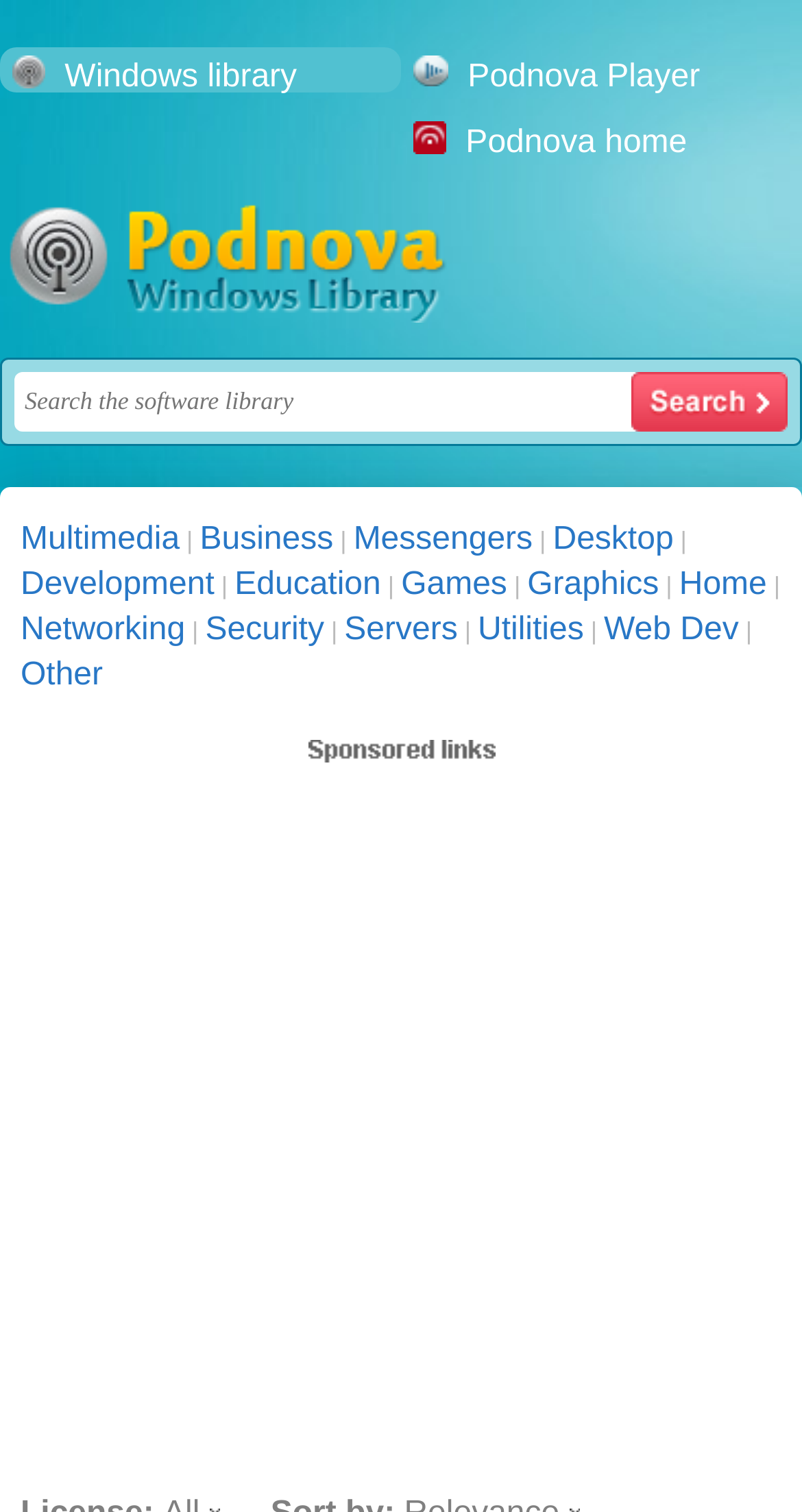Can you find the bounding box coordinates for the UI element given this description: "Date"? Provide the coordinates as four float numbers between 0 and 1: [left, top, right, bottom].

None